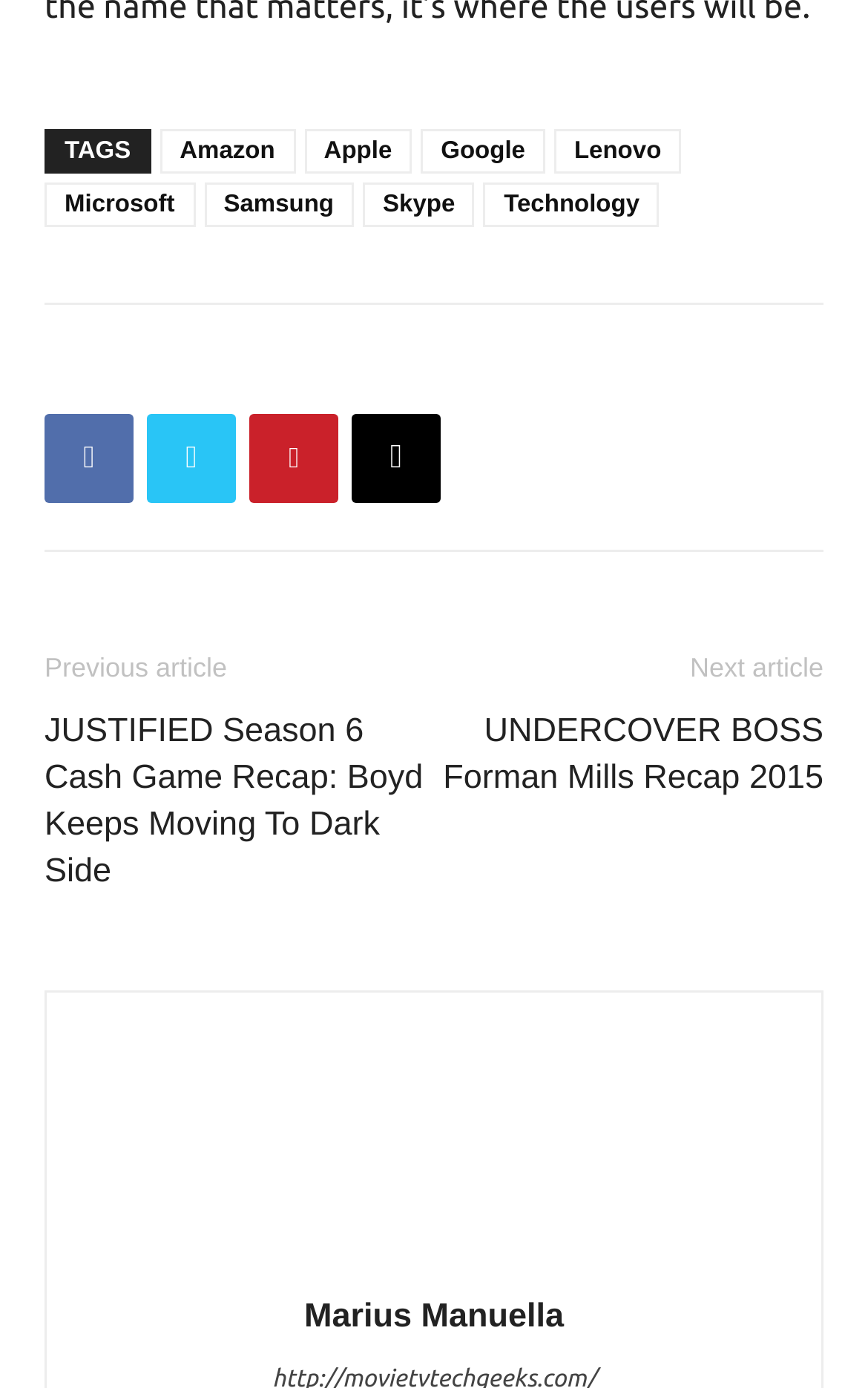Using the element description: "Microsoft", determine the bounding box coordinates for the specified UI element. The coordinates should be four float numbers between 0 and 1, [left, top, right, bottom].

[0.051, 0.132, 0.224, 0.164]